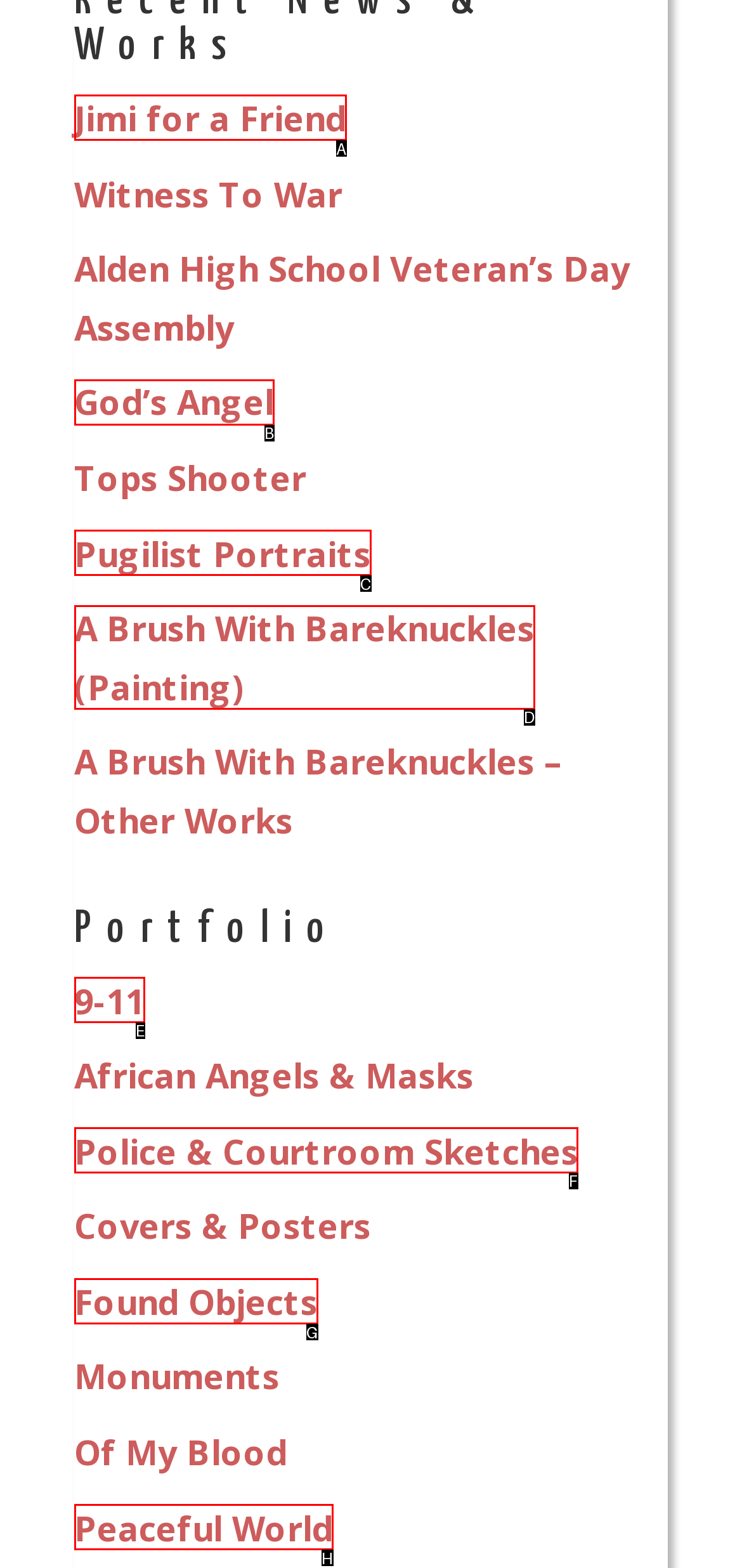Choose the HTML element that needs to be clicked for the given task: Select View by Category Respond by giving the letter of the chosen option.

None